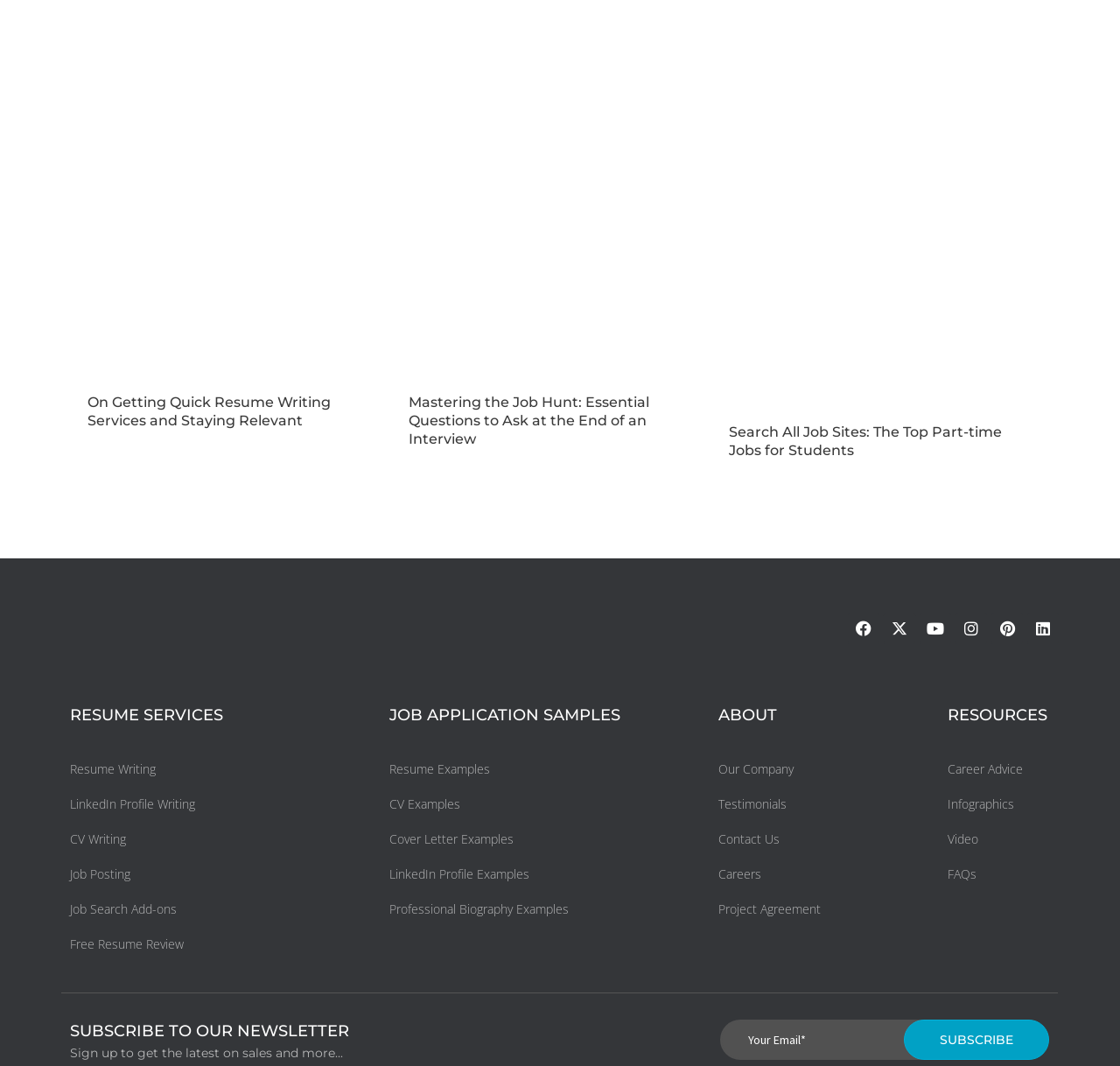What are the three main categories on the webpage?
Using the visual information from the image, give a one-word or short-phrase answer.

RESUME SERVICES, JOB APPLICATION SAMPLES, ABOUT